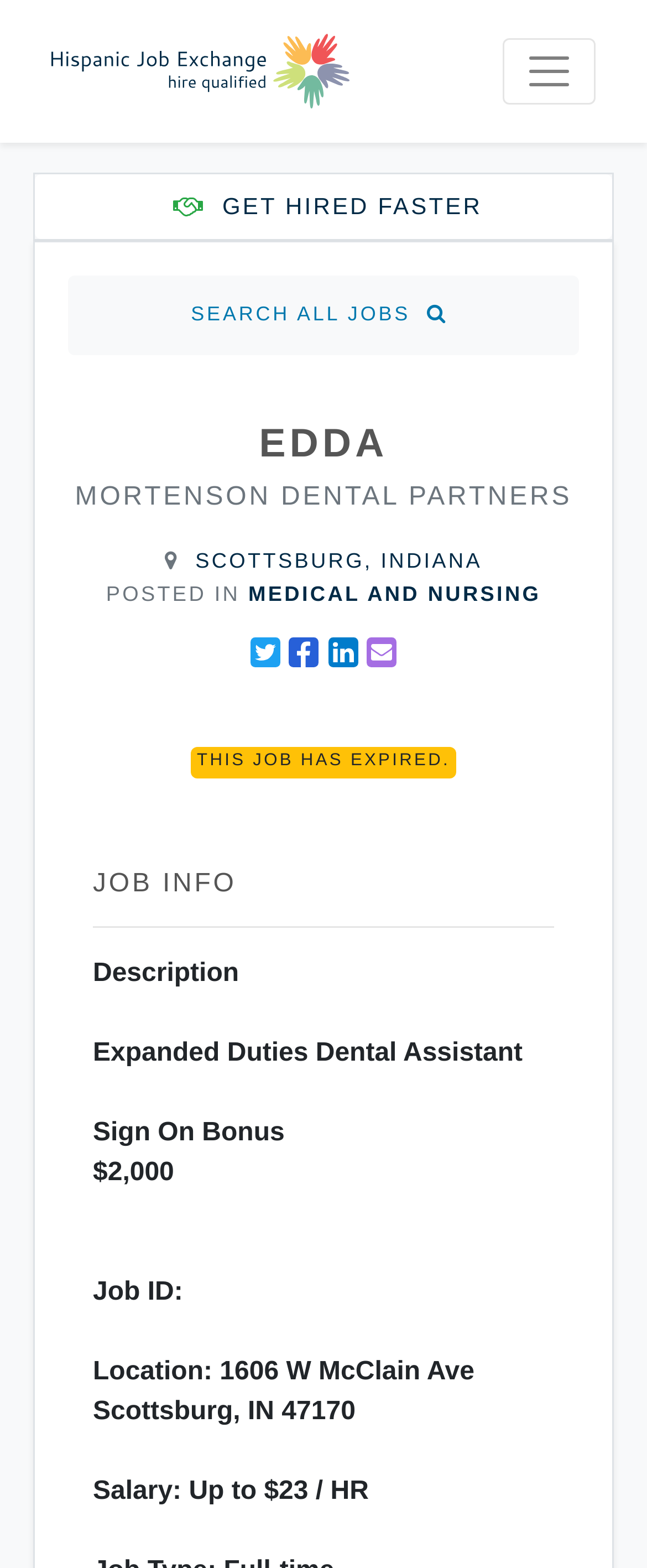What is the salary range of the job?
Look at the screenshot and give a one-word or phrase answer.

Up to $23 / HR